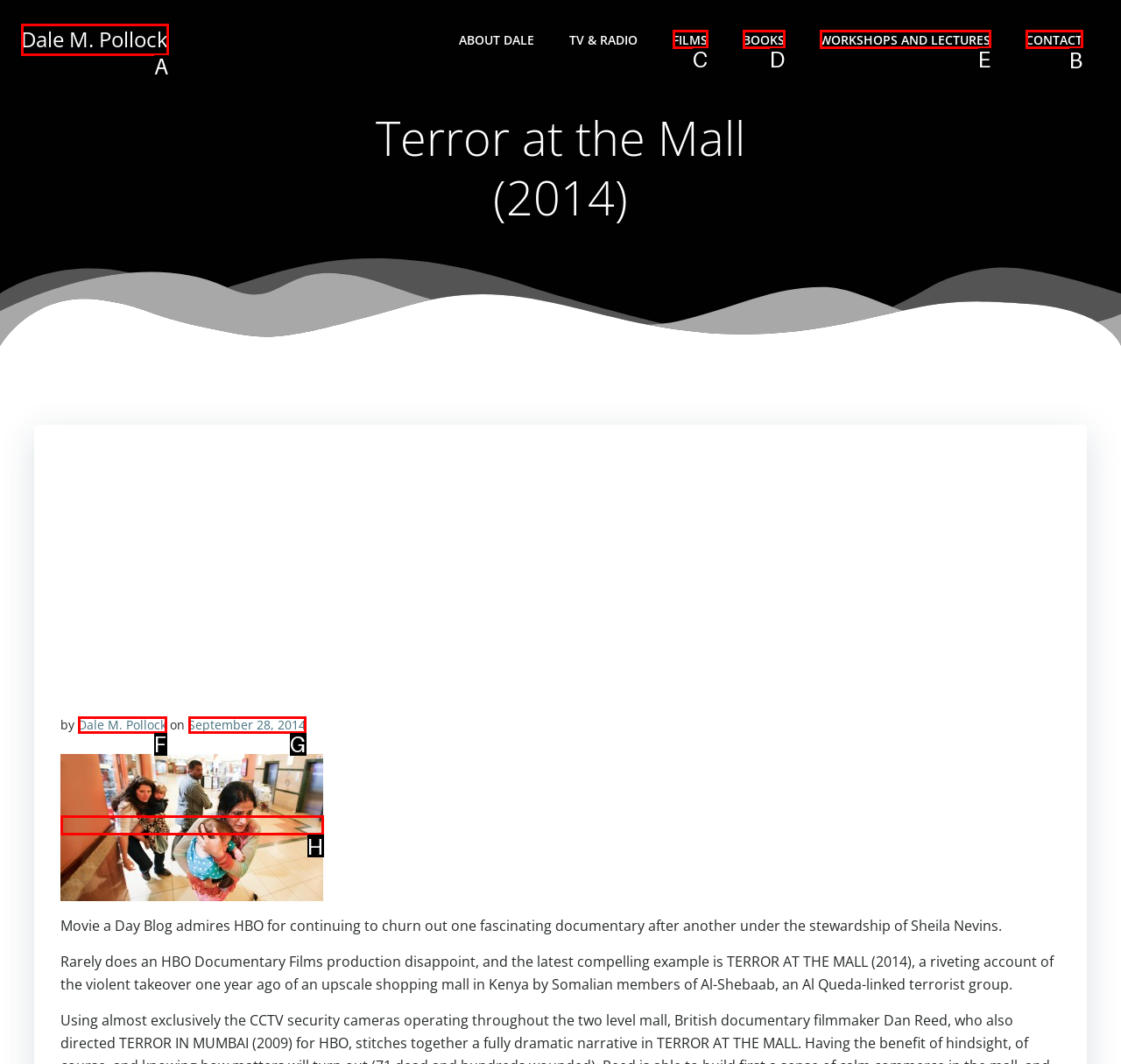Point out the correct UI element to click to carry out this instruction: contact the author
Answer with the letter of the chosen option from the provided choices directly.

B